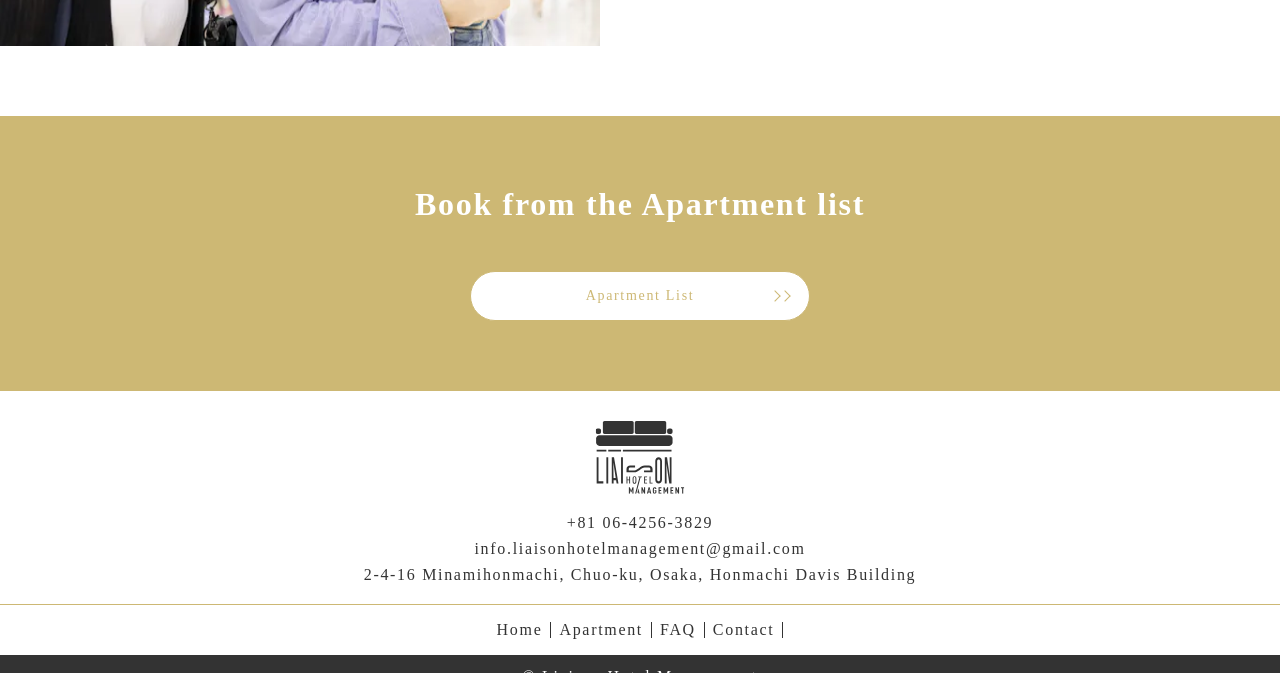Using the given description, provide the bounding box coordinates formatted as (top-left x, top-left y, bottom-right x, bottom-right y), with all values being floating point numbers between 0 and 1. Description: Contact

[0.557, 0.923, 0.605, 0.949]